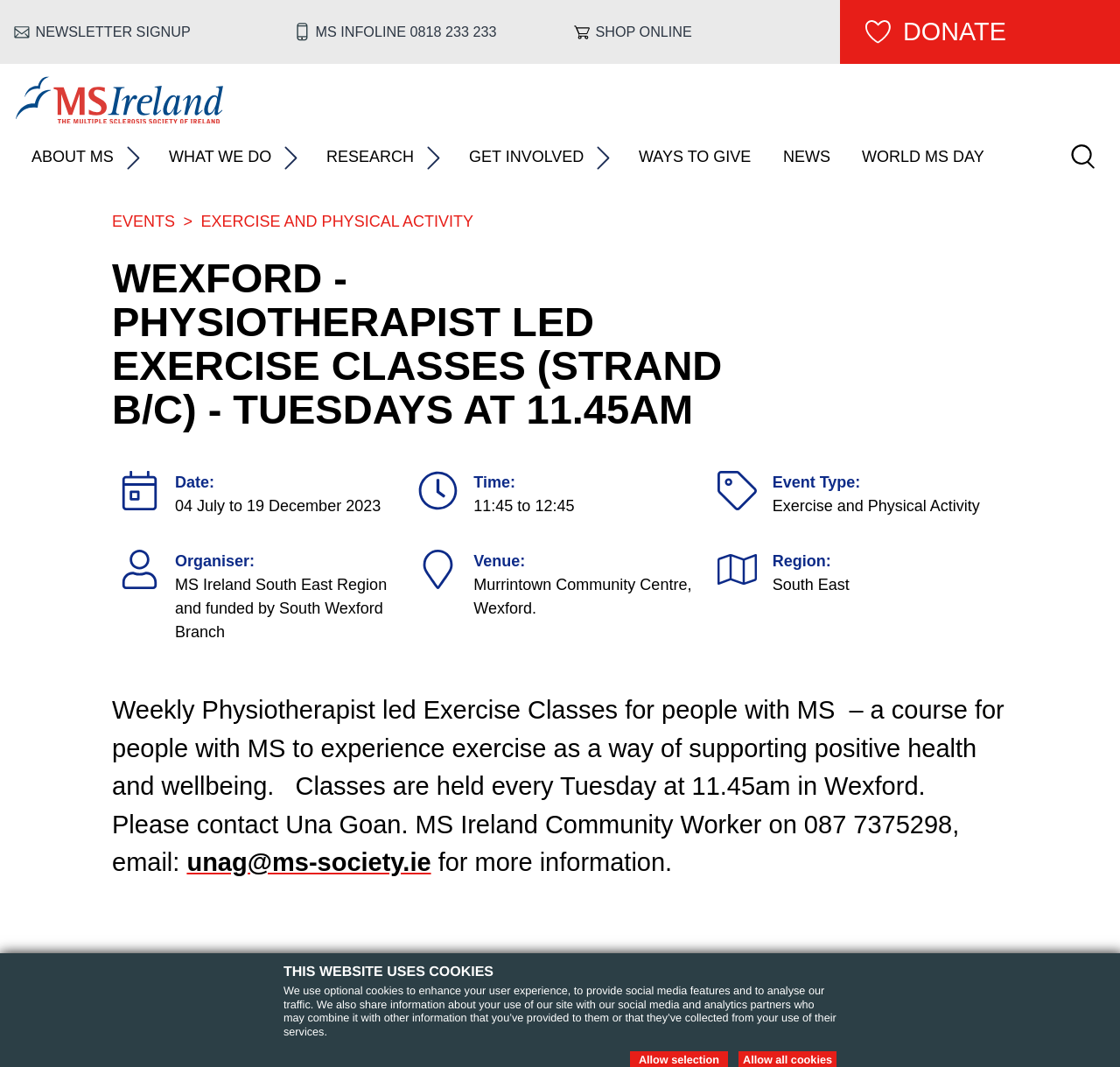Determine the bounding box coordinates for the area that needs to be clicked to fulfill this task: "Click the 'WEXFORD - PHYSIOTHERAPIST LED EXERCISE CLASSES (STRAND B/C) - TUESDAYS AT 11.45AM' heading". The coordinates must be given as four float numbers between 0 and 1, i.e., [left, top, right, bottom].

[0.1, 0.24, 0.646, 0.405]